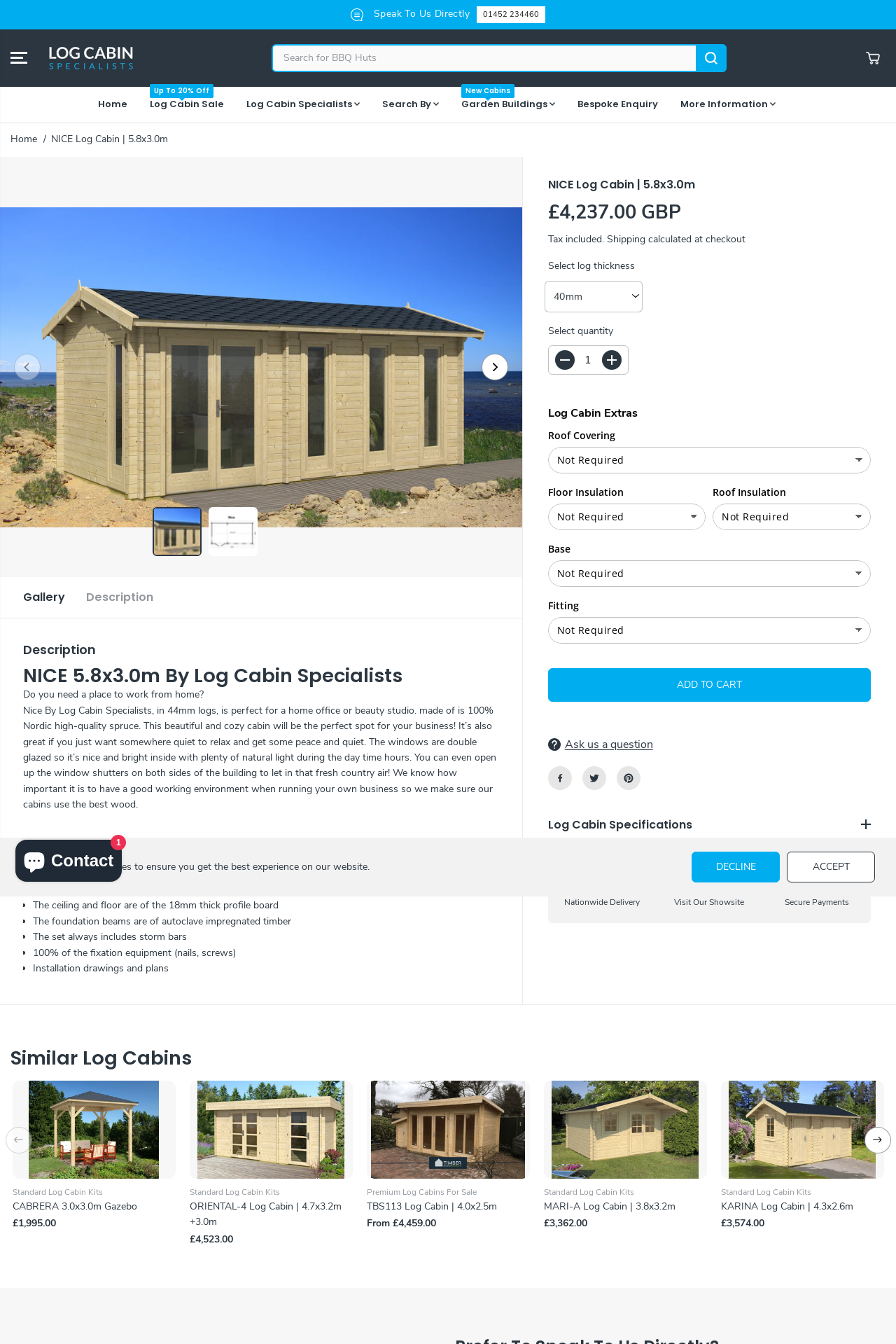Determine the bounding box for the UI element described here: "Professional Resource Groups".

None